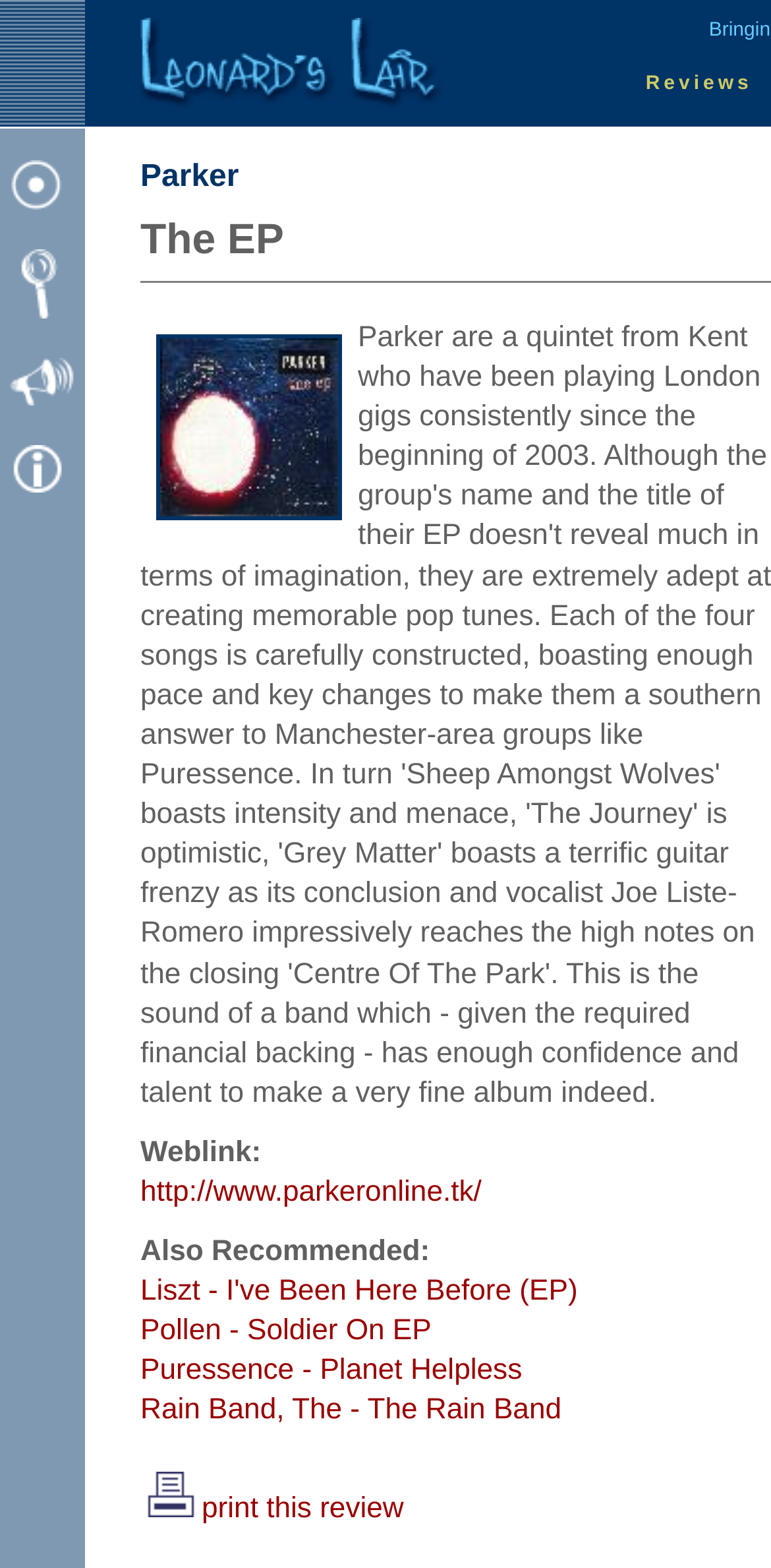Answer this question in one word or a short phrase: What is the name of the website?

Leonard's Lair